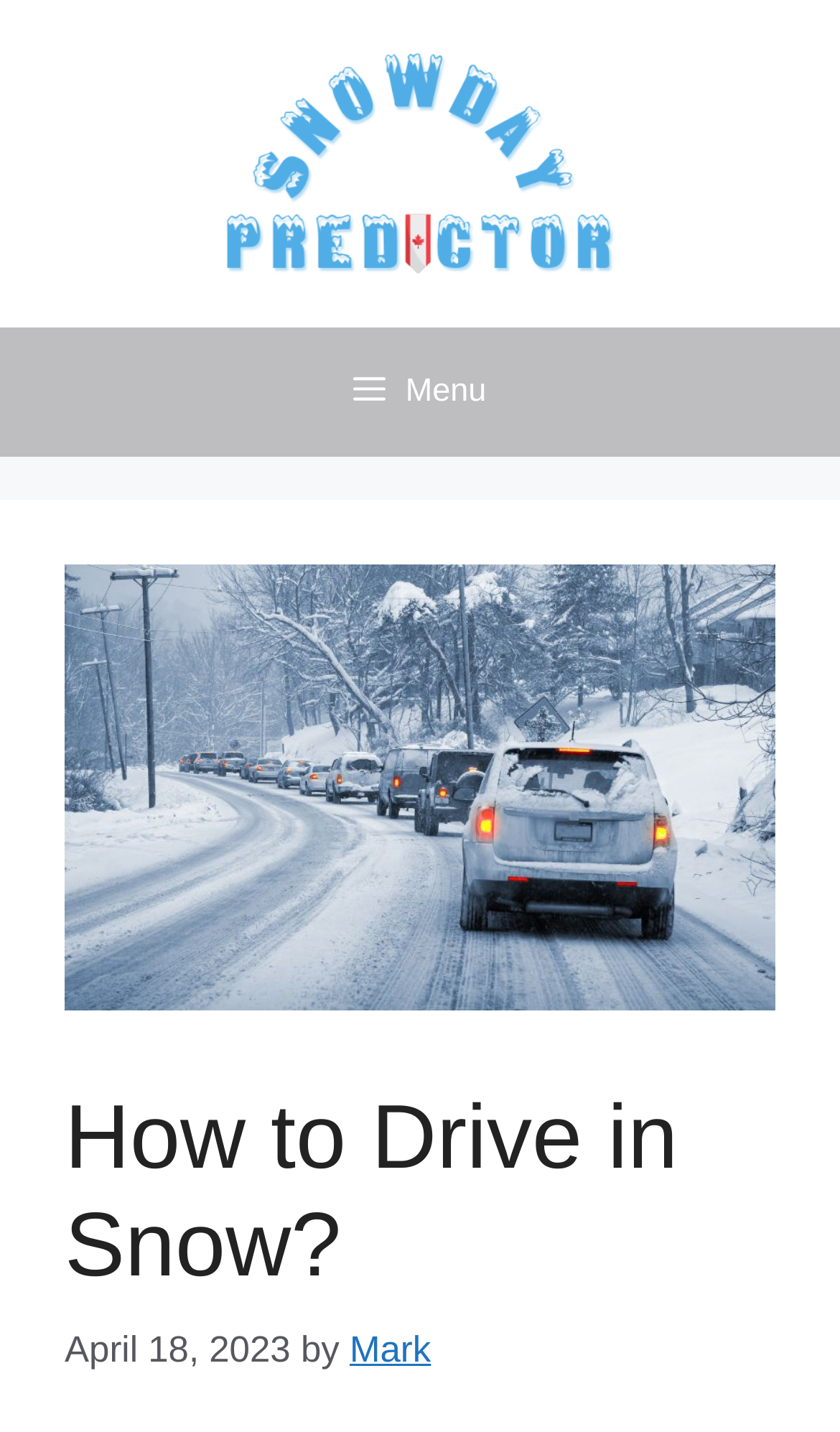Is the menu button expanded?
Carefully analyze the image and provide a thorough answer to the question.

I found the state of the menu button by looking at the button element, which has an attribute 'expanded' set to 'False'.